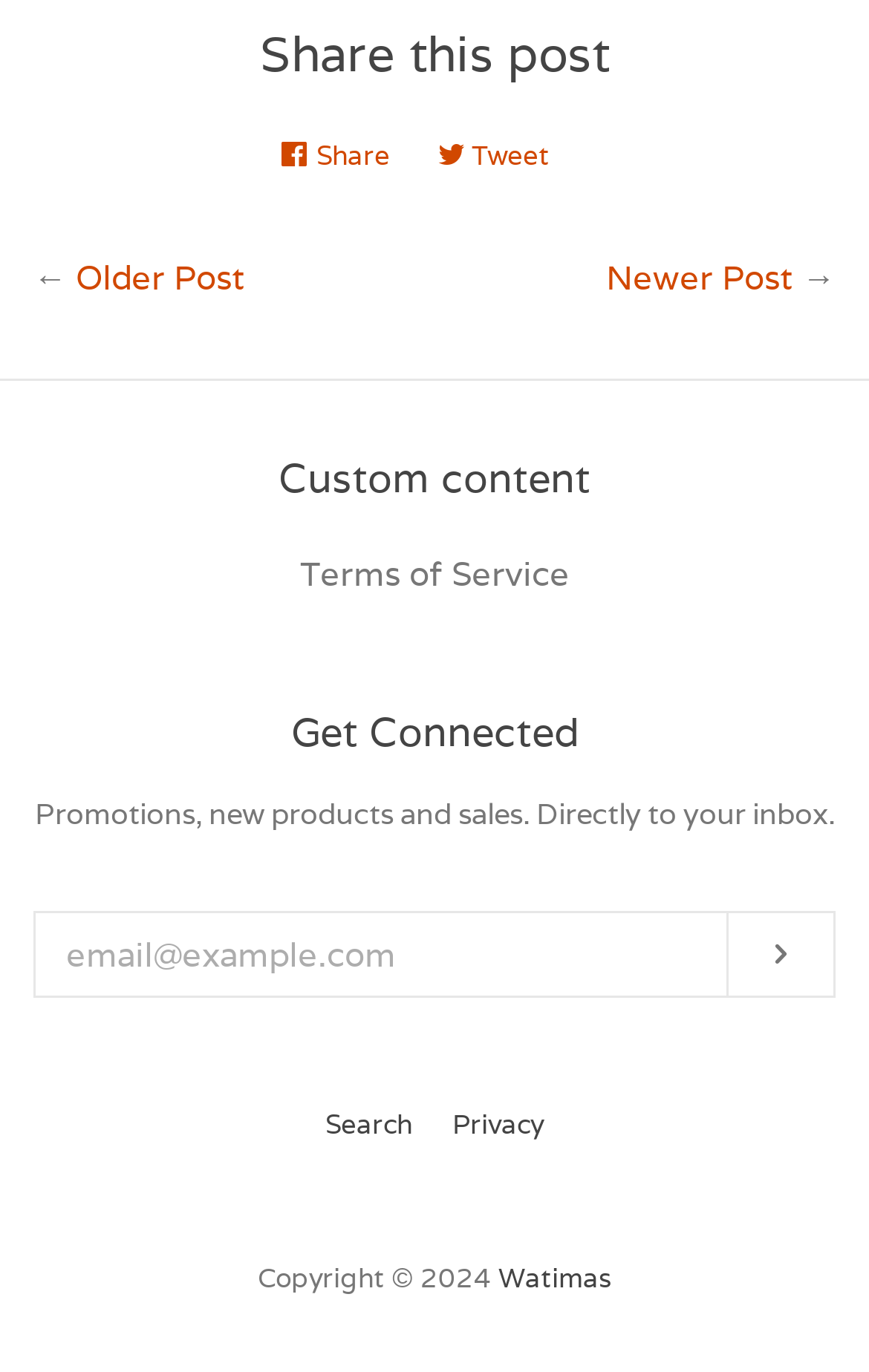What is the purpose of the 'Search' link?
Refer to the image and provide a one-word or short phrase answer.

Search the website